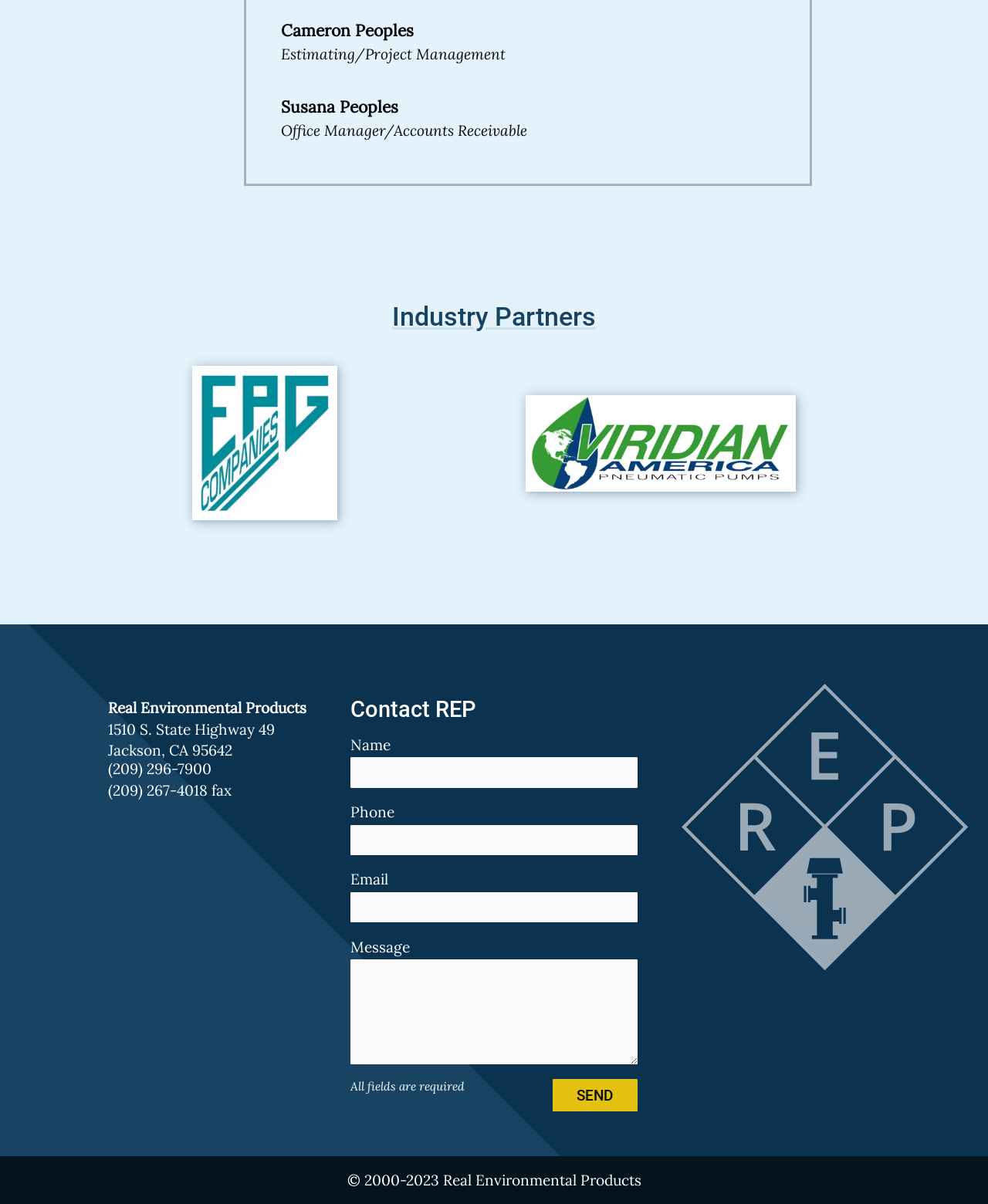Locate the bounding box coordinates of the clickable area needed to fulfill the instruction: "view contact information".

[0.355, 0.58, 0.645, 0.598]